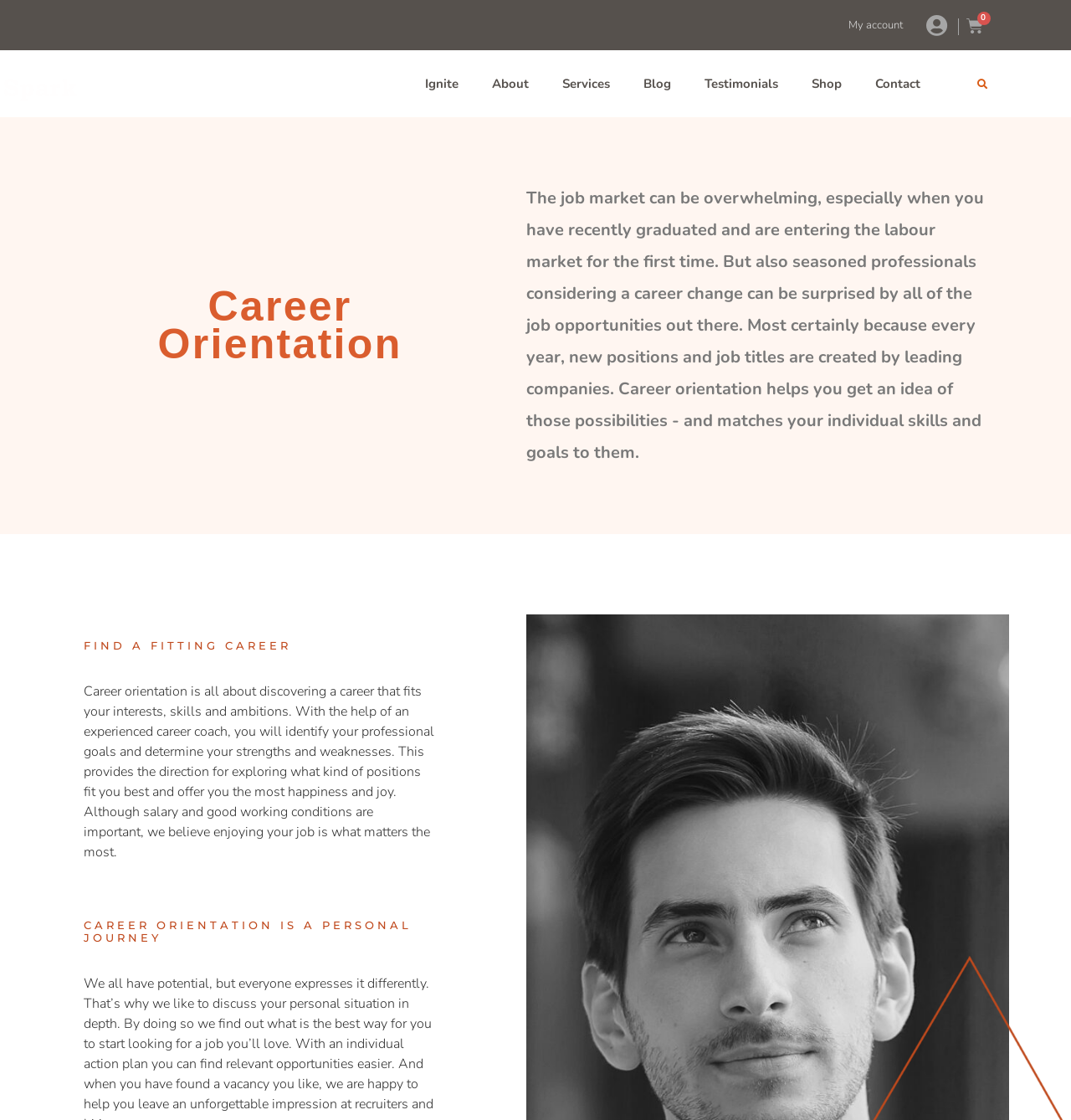Using the format (top-left x, top-left y, bottom-right x, bottom-right y), provide the bounding box coordinates for the described UI element. All values should be floating point numbers between 0 and 1: € 0,00 0 Cart

[0.897, 0.011, 0.92, 0.031]